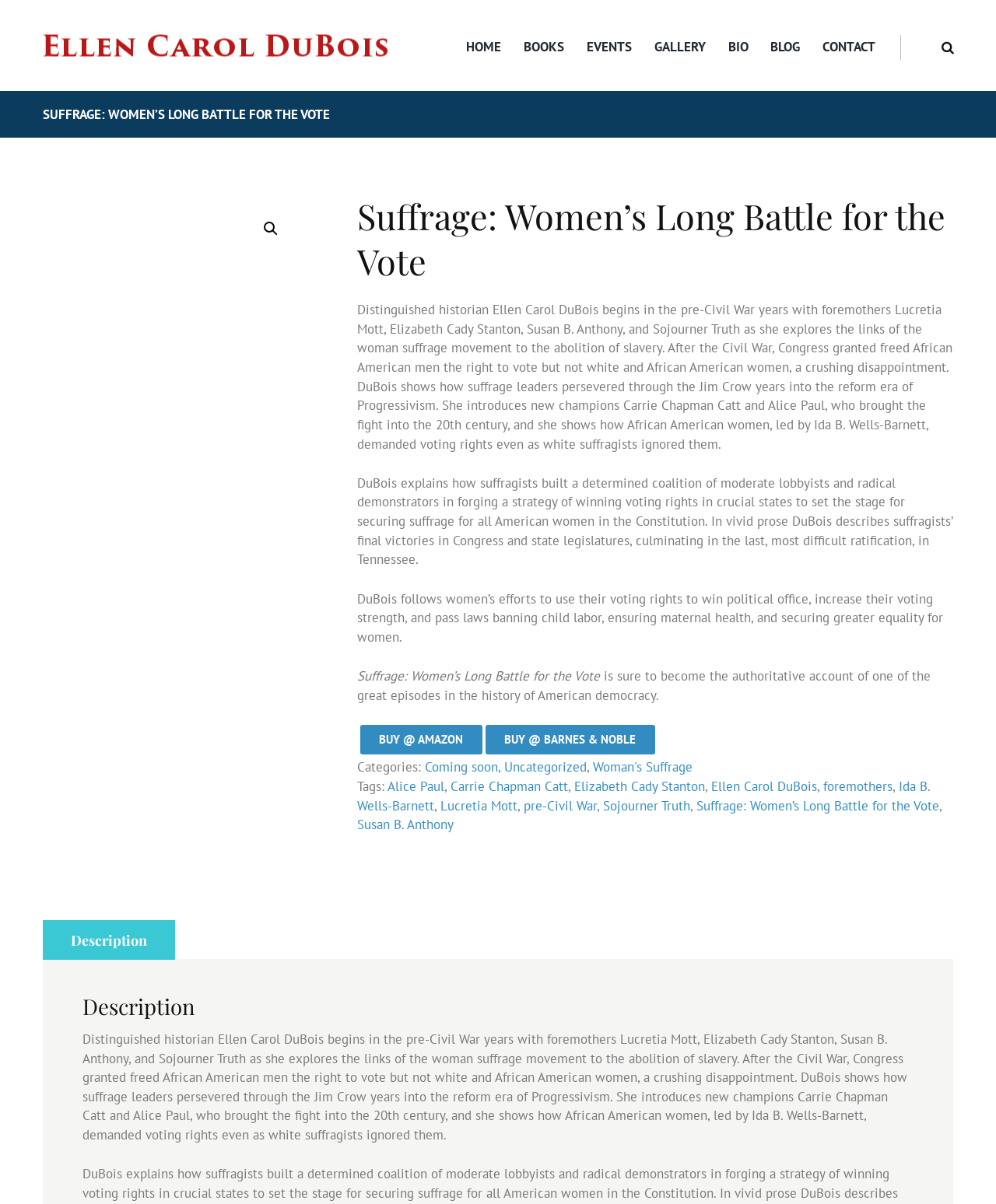Provide a one-word or short-phrase answer to the question:
What is the main topic of the book?

Women's suffrage movement